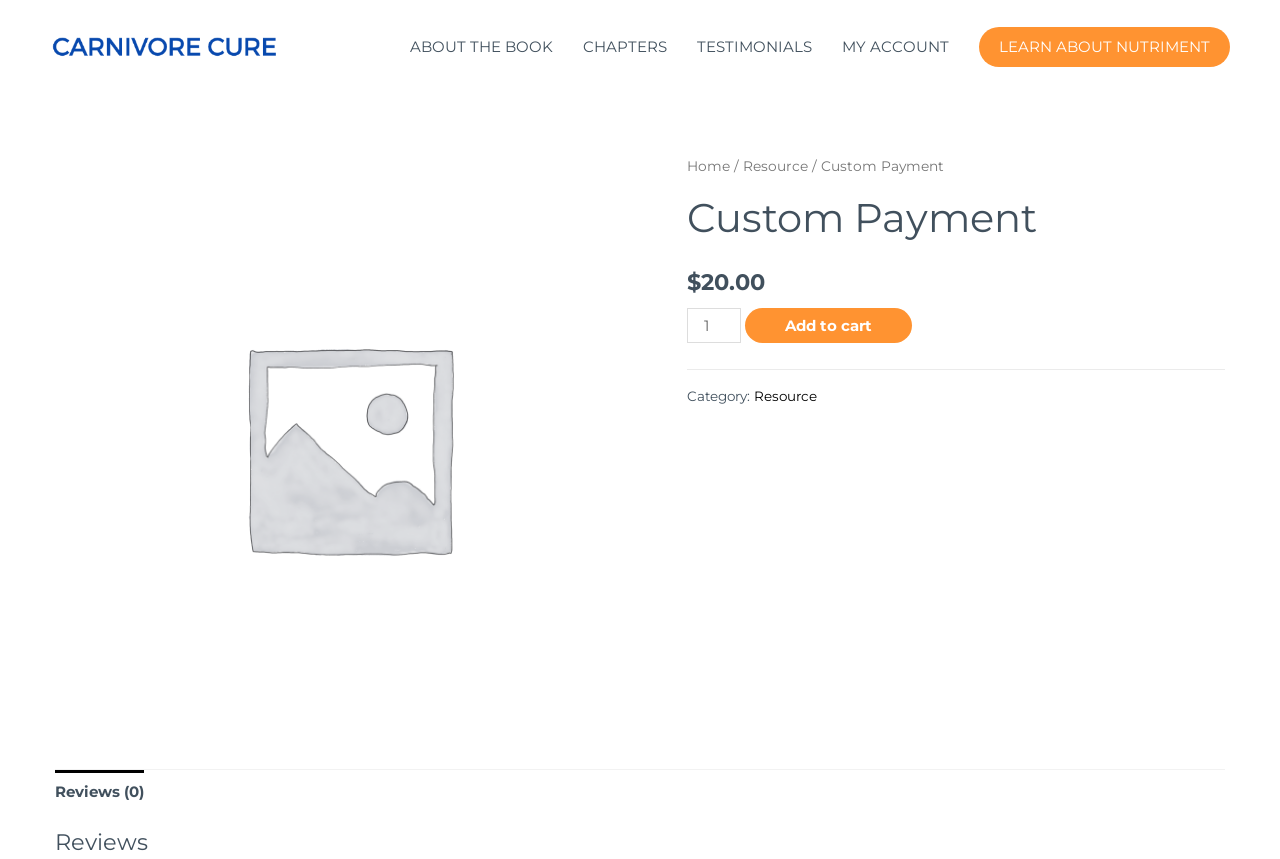Please provide the bounding box coordinate of the region that matches the element description: Bonus scheme. Coordinates should be in the format (top-left x, top-left y, bottom-right x, bottom-right y) and all values should be between 0 and 1.

None